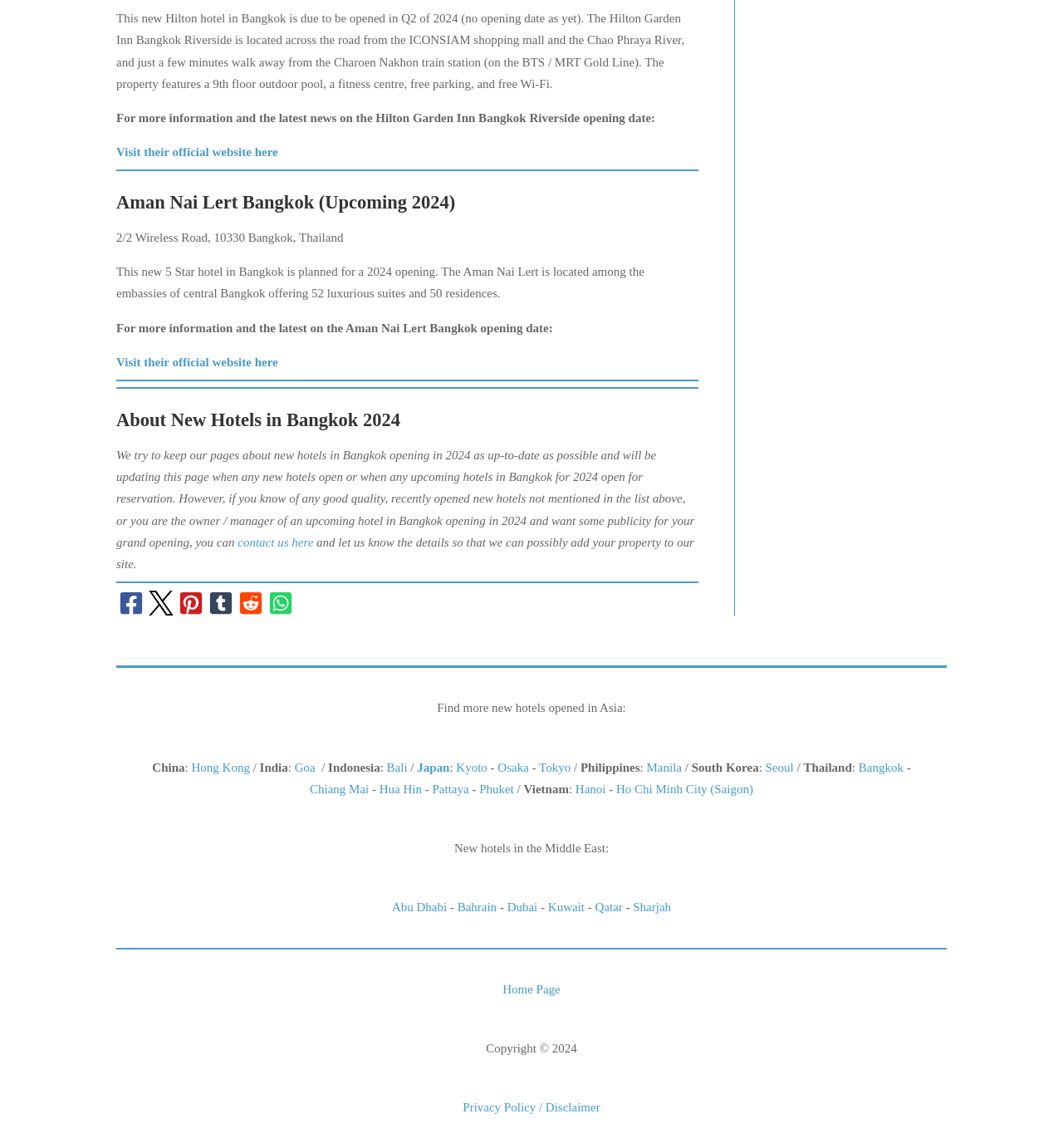Locate and provide the bounding box coordinates for the HTML element that matches this description: "Abu Dhabi".

[0.369, 0.785, 0.42, 0.796]